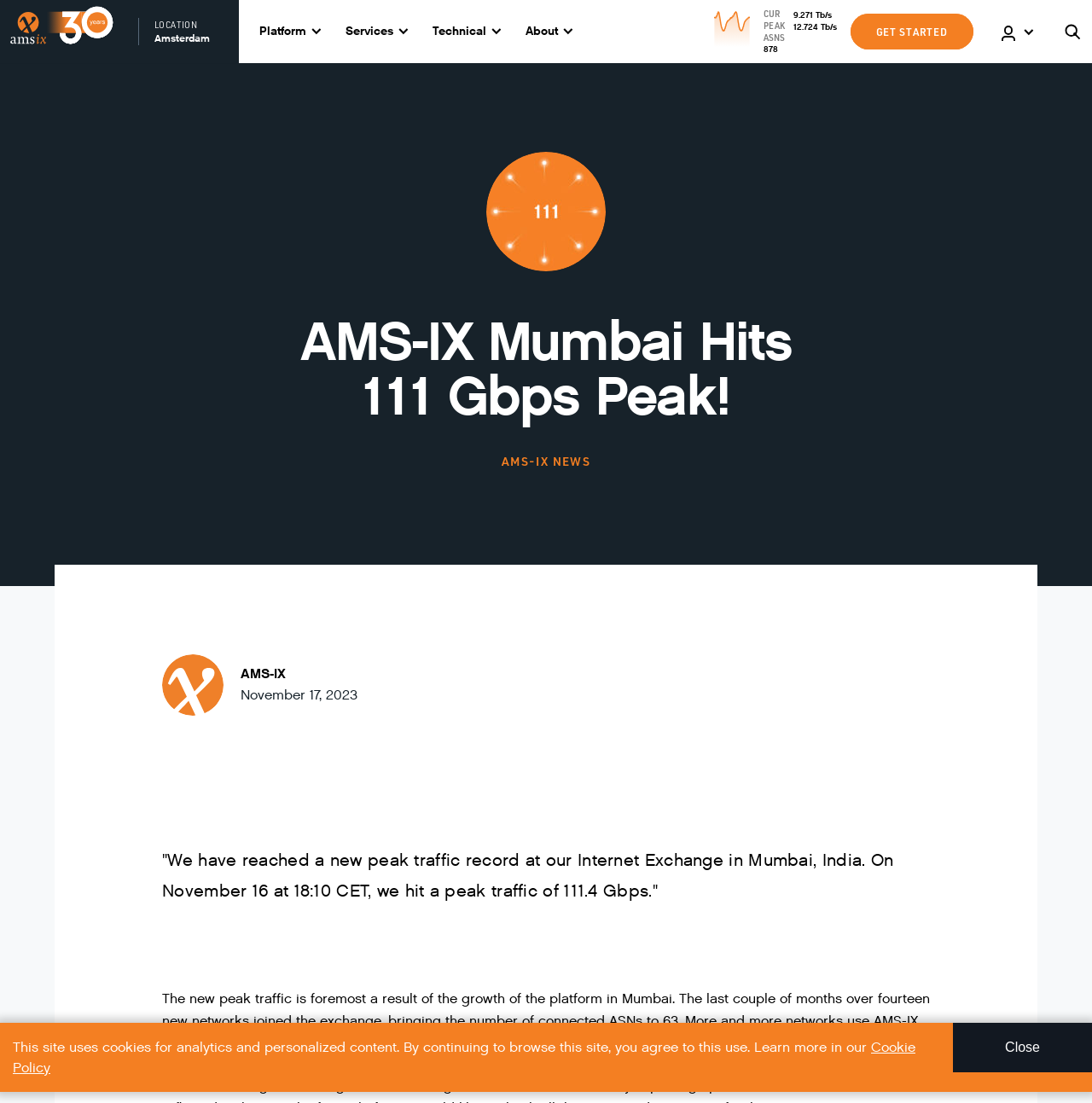What is the growth rate of peak traffic this year?
Using the image as a reference, answer the question in detail.

I found the answer by reading the text 'Peak traffic this year grew with nearly 75% since the start of this year.' which explicitly states that the growth rate of peak traffic this year is nearly 75%.